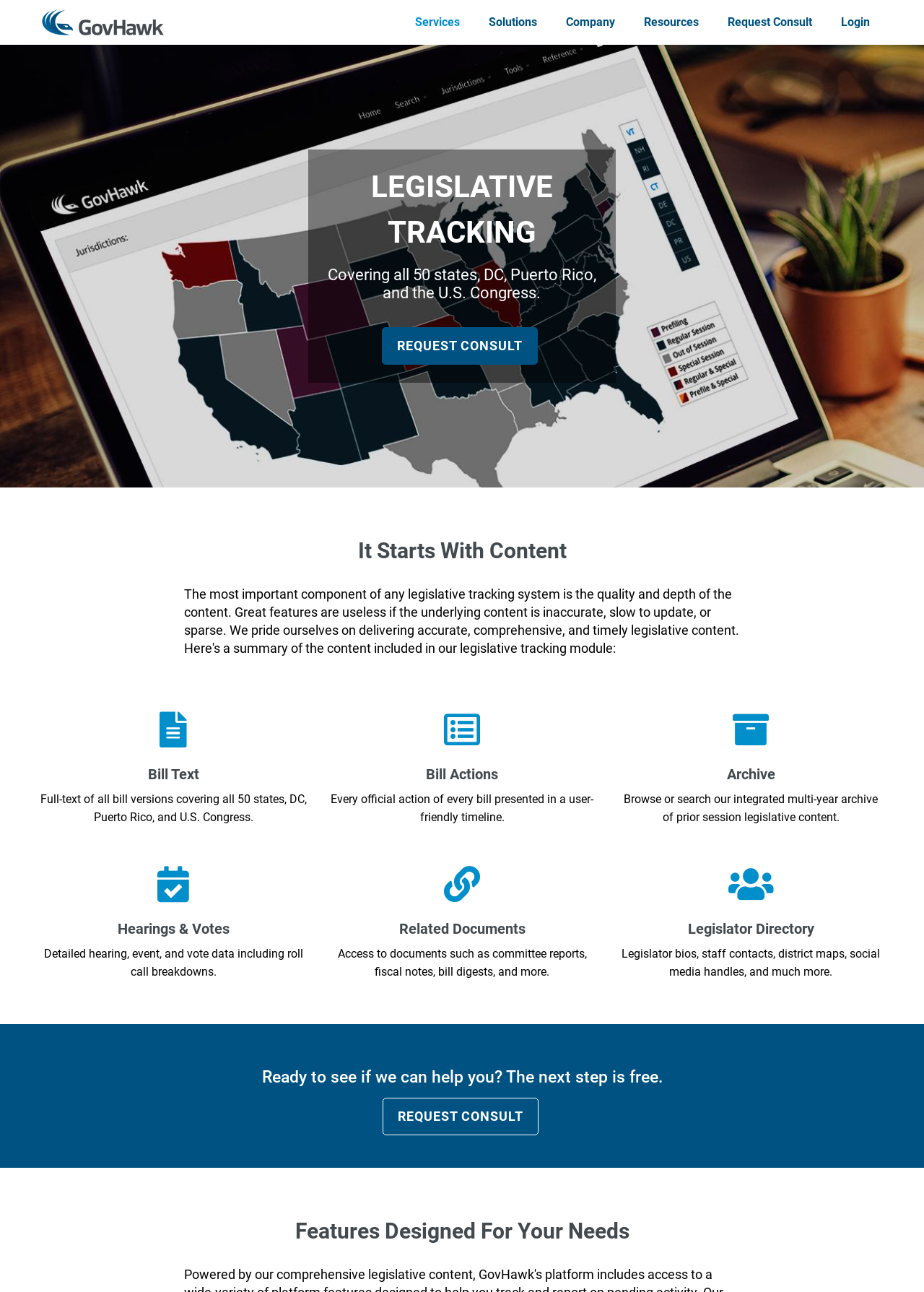How many states are covered by this website?
Based on the image, please offer an in-depth response to the question.

The webpage mentions 'Covering all 50 states, DC, Puerto Rico, and the U.S. Congress.' which indicates that the website covers 50 states.